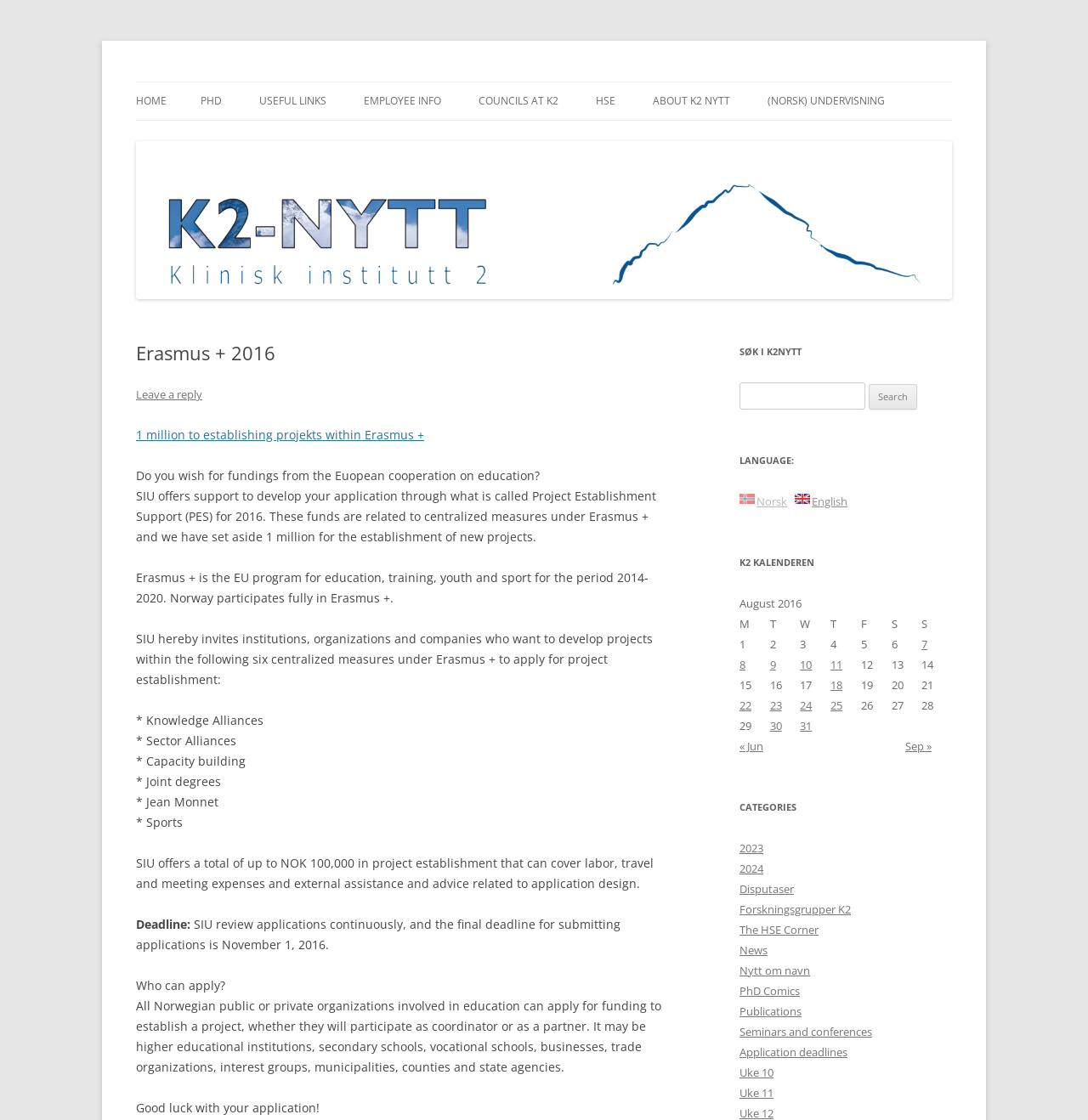Based on the element description "About K2 Nytt", predict the bounding box coordinates of the UI element.

[0.6, 0.074, 0.671, 0.107]